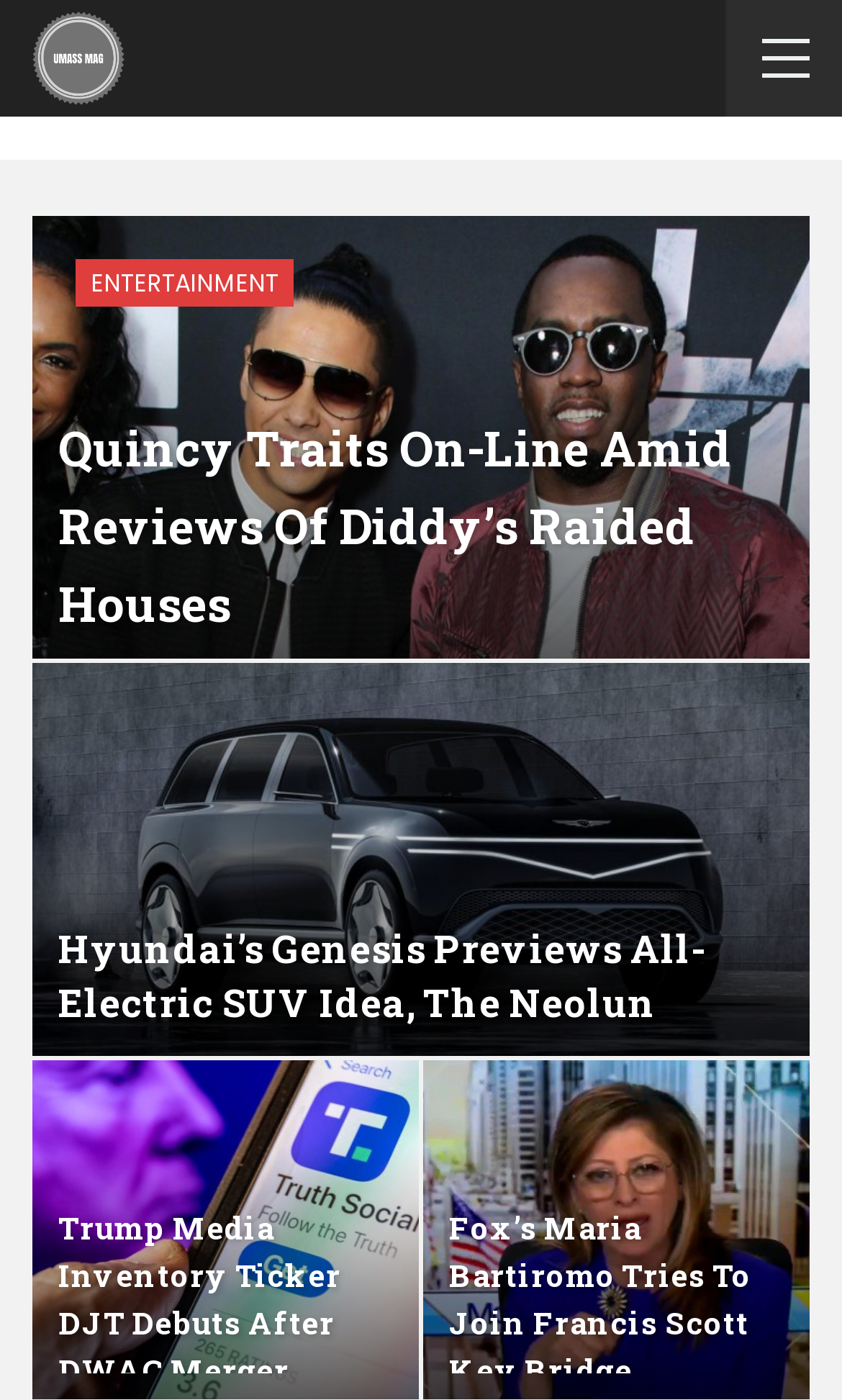What is the category of the second link?
Please provide a detailed answer to the question.

The second link has a text 'ENTERTAINMENT', which suggests that it belongs to the category of entertainment.